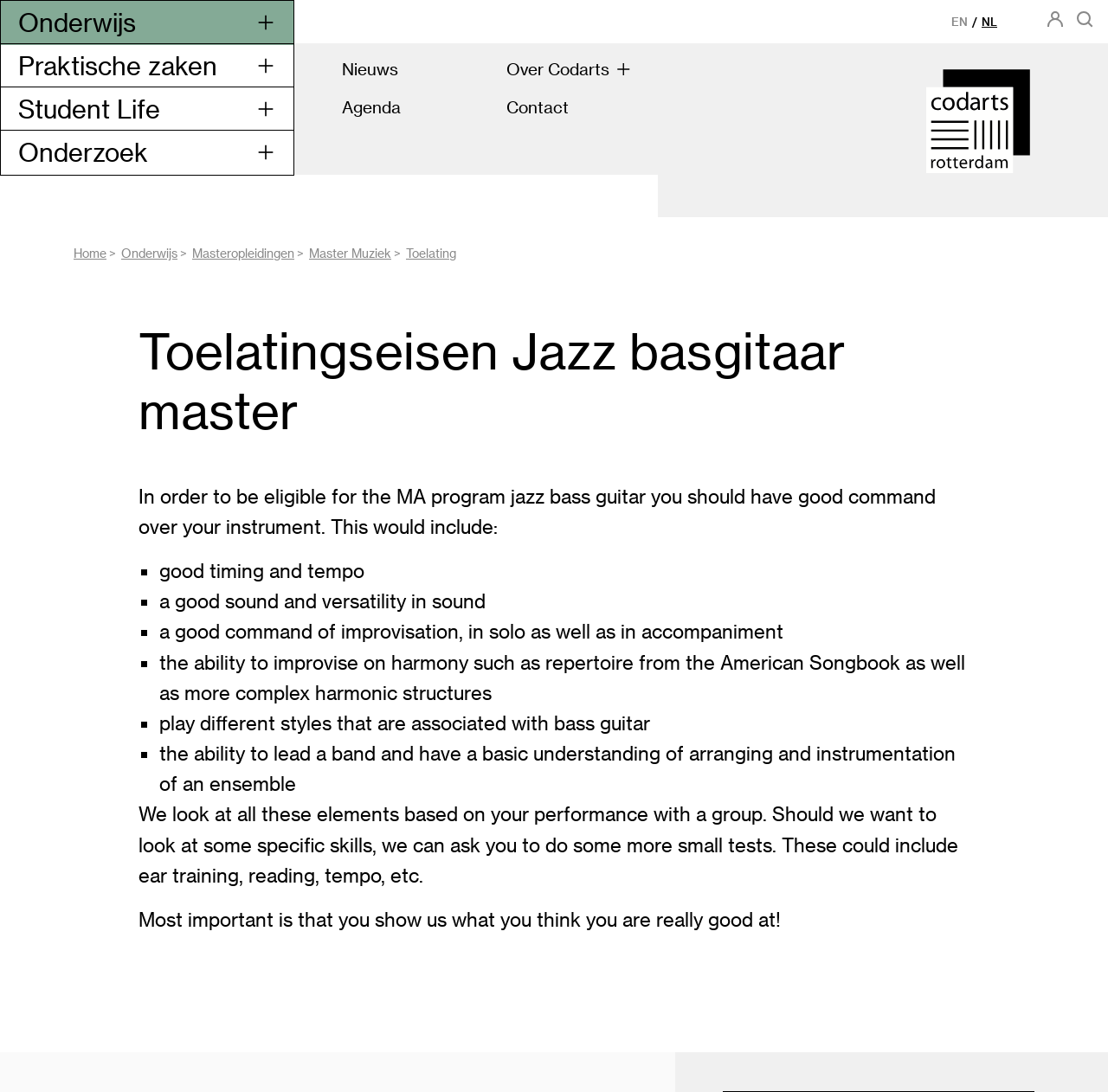Identify the bounding box coordinates for the UI element described by the following text: "Student LifeOpen submenu". Provide the coordinates as four float numbers between 0 and 1, in the format [left, top, right, bottom].

[0.0, 0.079, 0.266, 0.12]